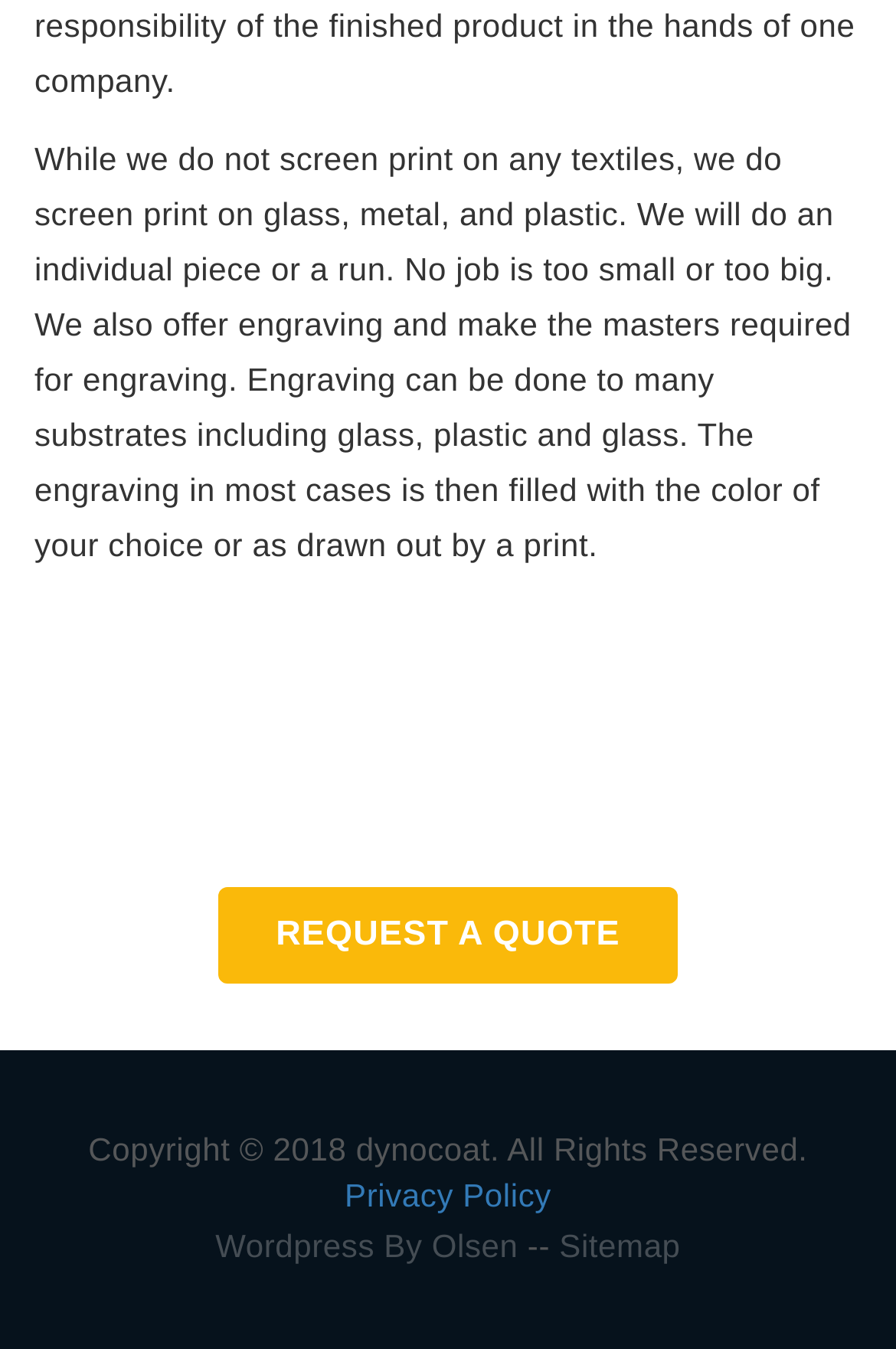Identify the bounding box for the UI element that is described as follows: "Wordpress By Olsen".

[0.24, 0.91, 0.578, 0.937]